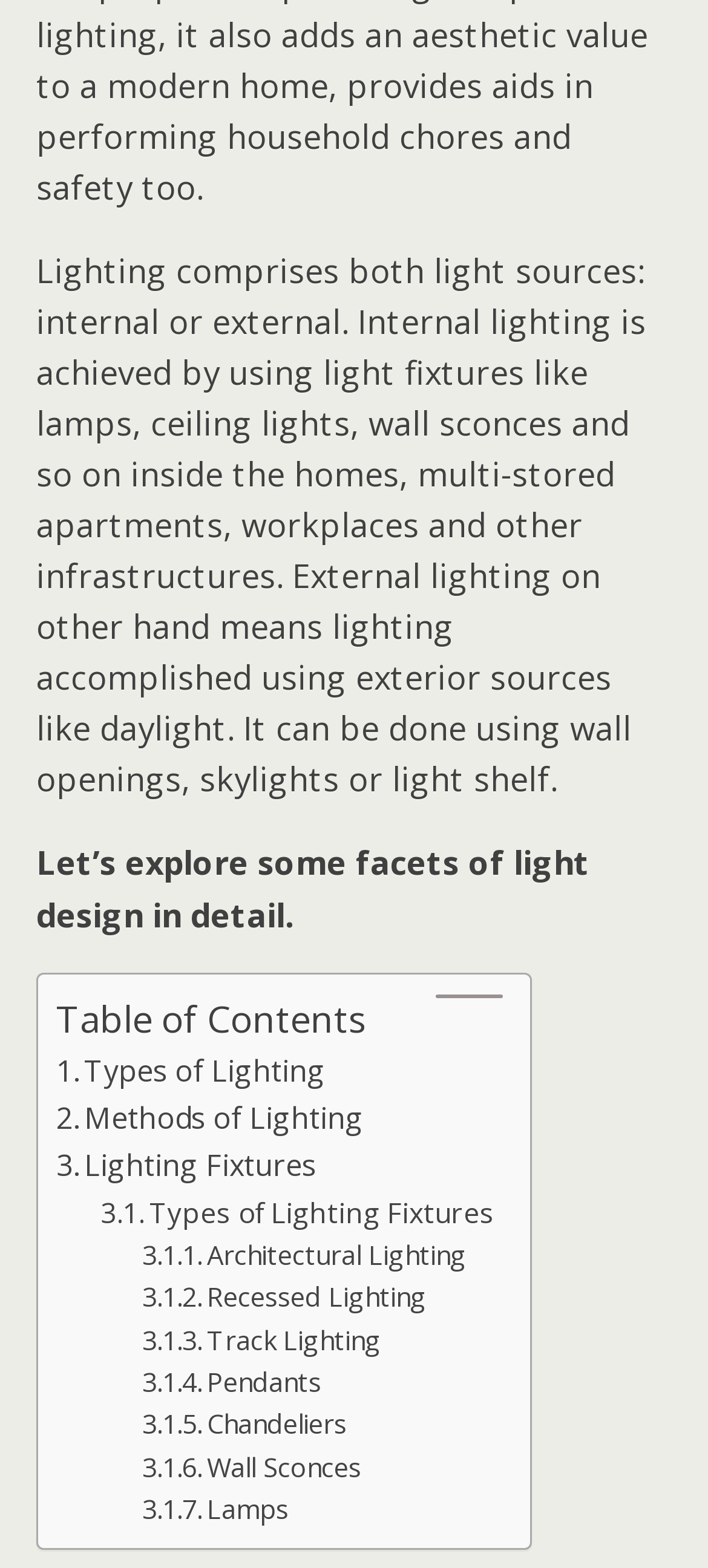Refer to the image and provide an in-depth answer to the question: 
What is the relationship between internal and external lighting?

According to the StaticText element, internal lighting is achieved using light fixtures inside homes, apartments, and workplaces, while external lighting is accomplished using exterior sources like daylight. This suggests that internal and external lighting are two separate sources of lighting.